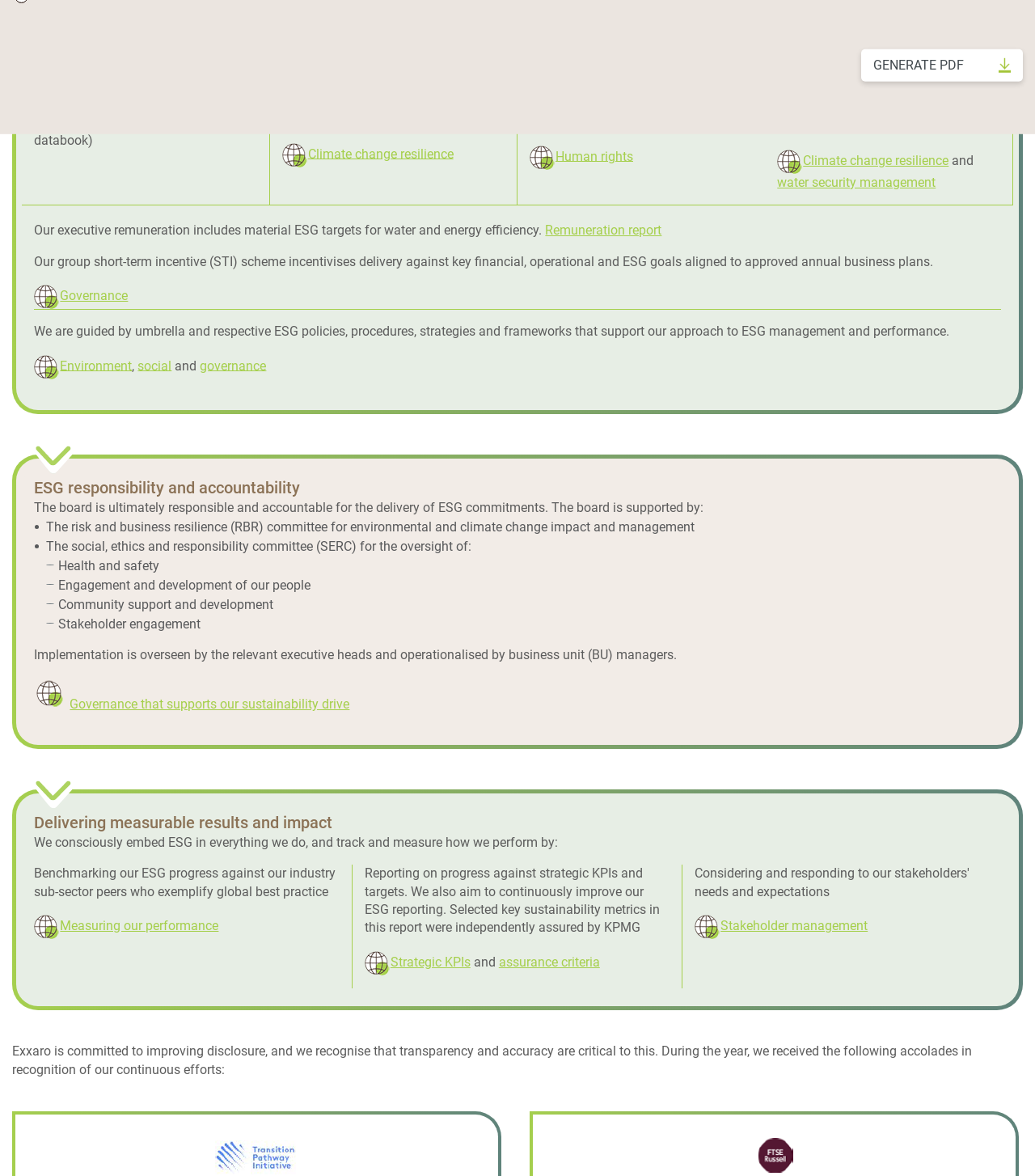Carefully examine the image and provide an in-depth answer to the question: What is the goal of Exxaro's ESG reporting?

Exxaro aims to continuously improve their ESG reporting, as stated in the StaticText element with the text 'We also aim to continuously improve our ESG reporting.'